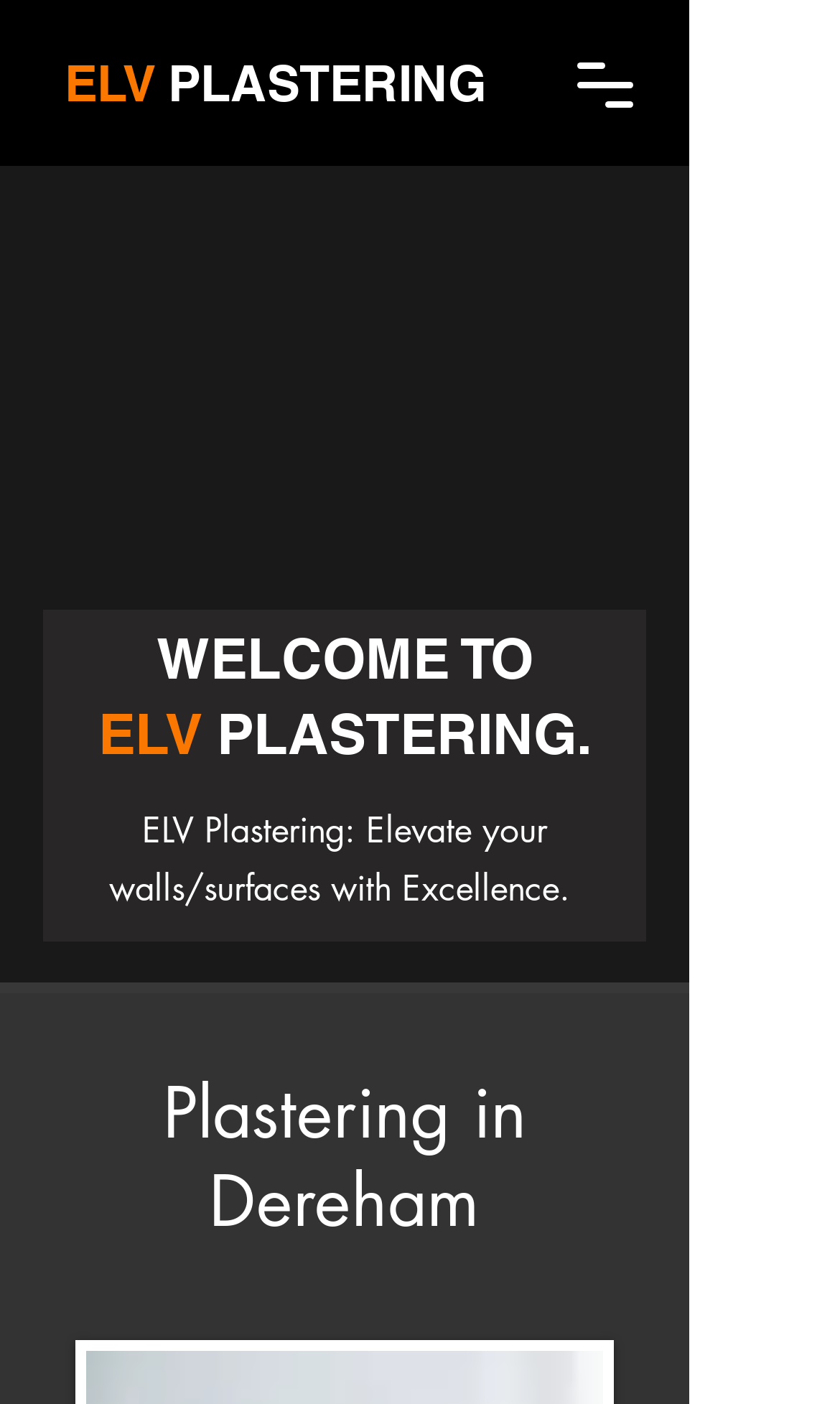What is the company name?
Please answer the question as detailed as possible.

The company name can be found in the image element with the text 'elvplastering' and also in the link element with the text 'ELV PLASTERING'. It is likely that this is the company name as it appears in multiple places on the webpage.